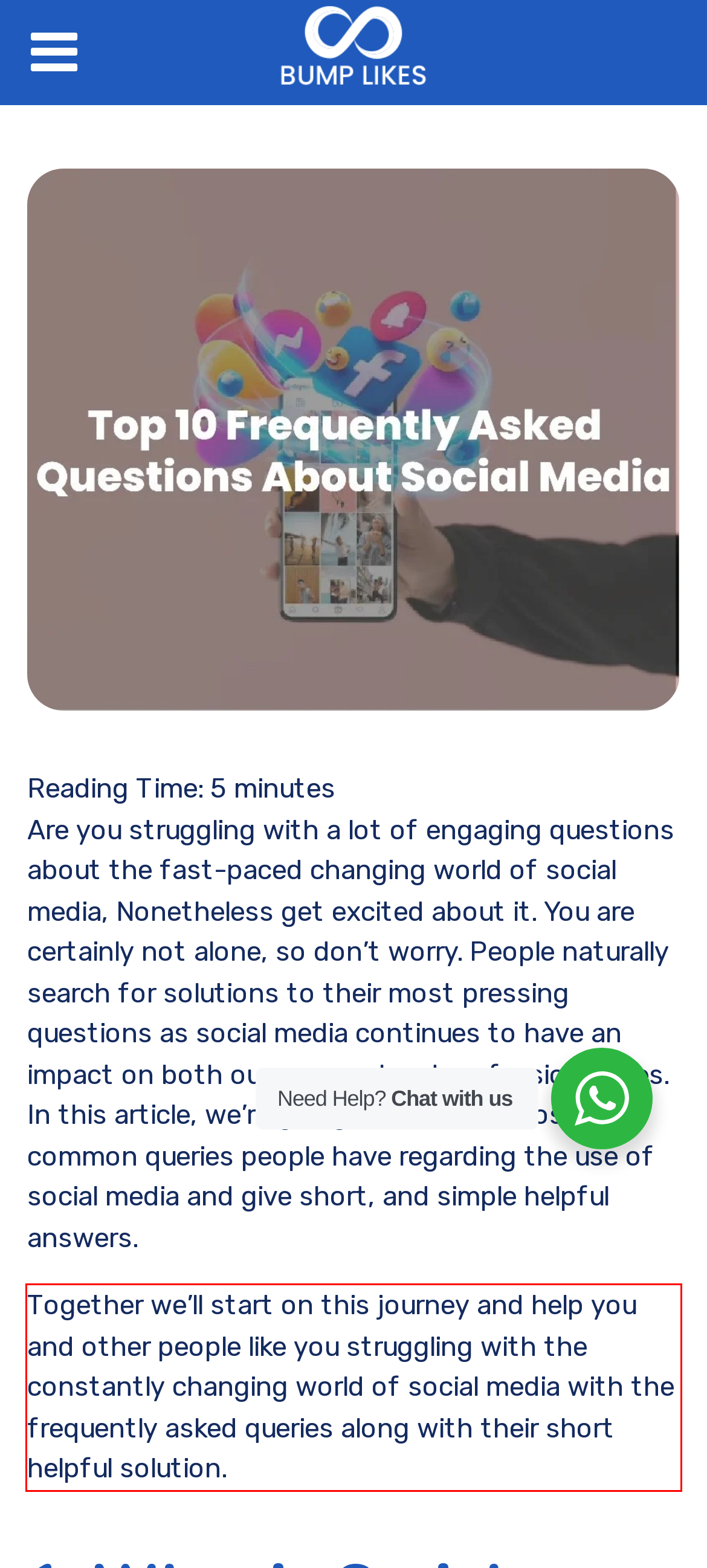Please take the screenshot of the webpage, find the red bounding box, and generate the text content that is within this red bounding box.

Together we’ll start on this journey and help you and other people like you struggling with the constantly changing world of social media with the frequently asked queries along with their short helpful solution.